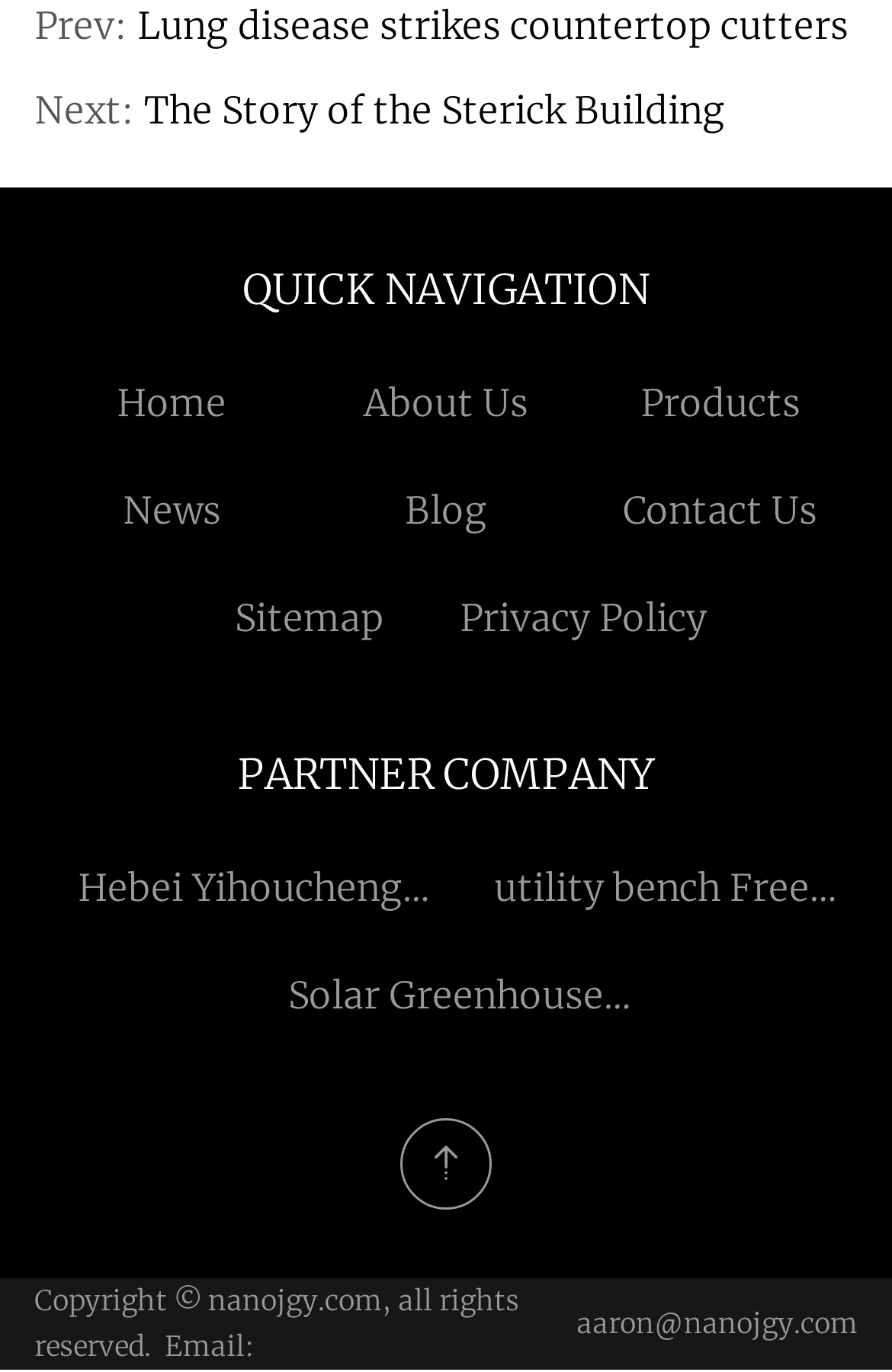Please find the bounding box for the following UI element description. Provide the coordinates in (top-left x, top-left y, bottom-right x, bottom-right y) format, with values between 0 and 1: Hebei Yihoucheng Commodity Co., Ltd

[0.068, 0.63, 0.482, 0.709]